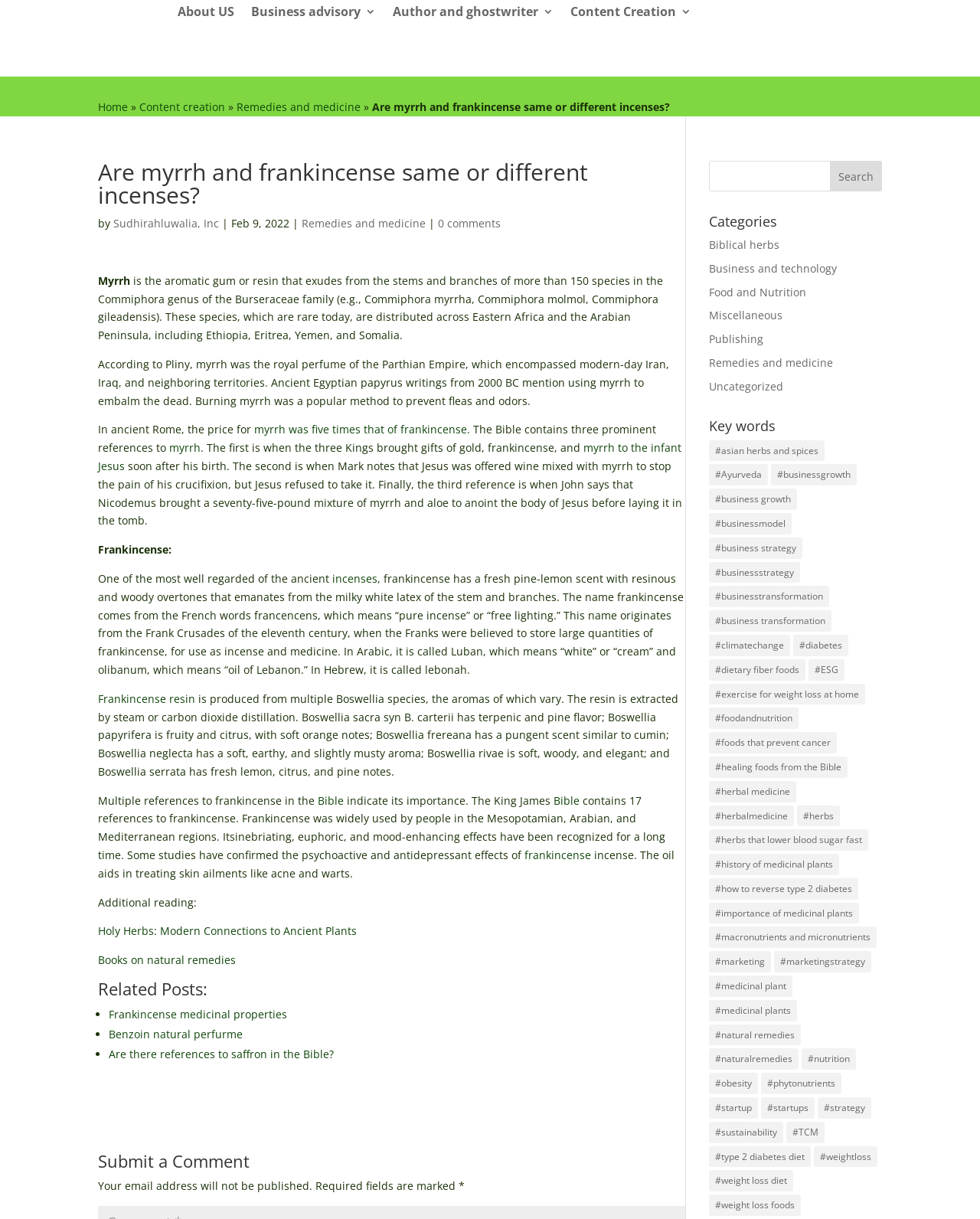Point out the bounding box coordinates of the section to click in order to follow this instruction: "Subscribe to the mailing list".

None